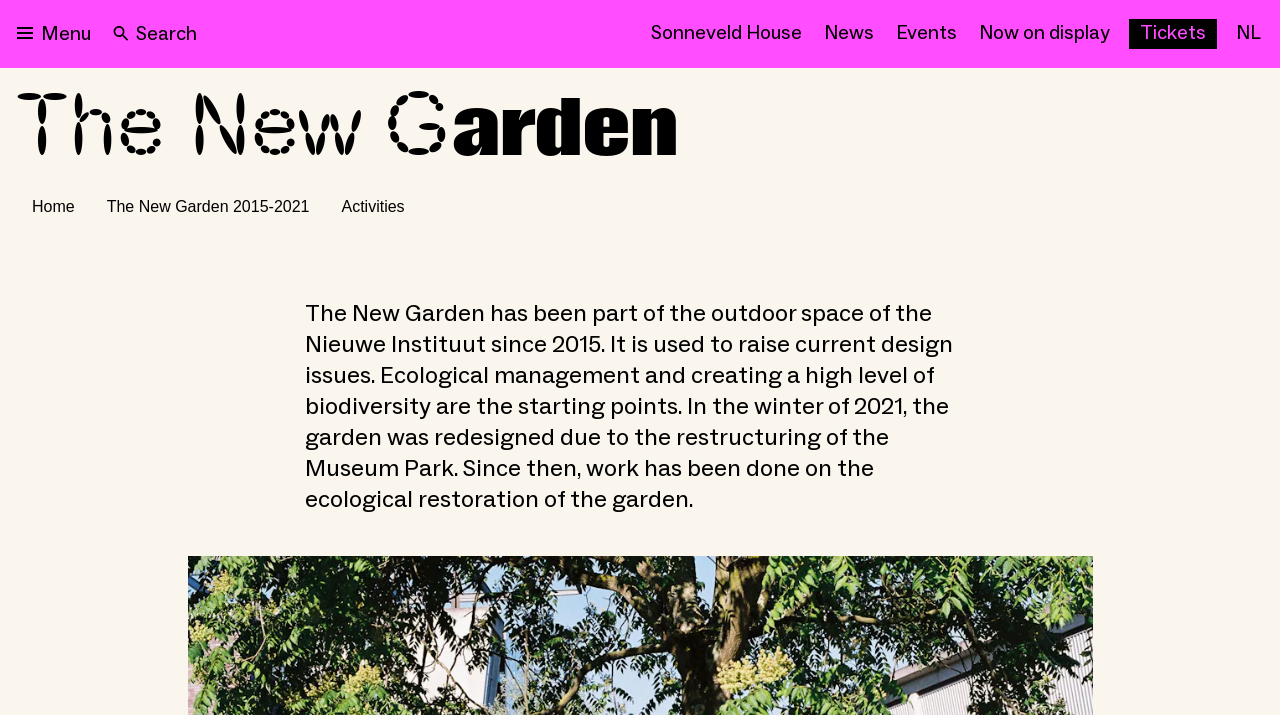Please identify the bounding box coordinates of the area that needs to be clicked to follow this instruction: "Click on the Menu link".

[0.005, 0.024, 0.08, 0.071]